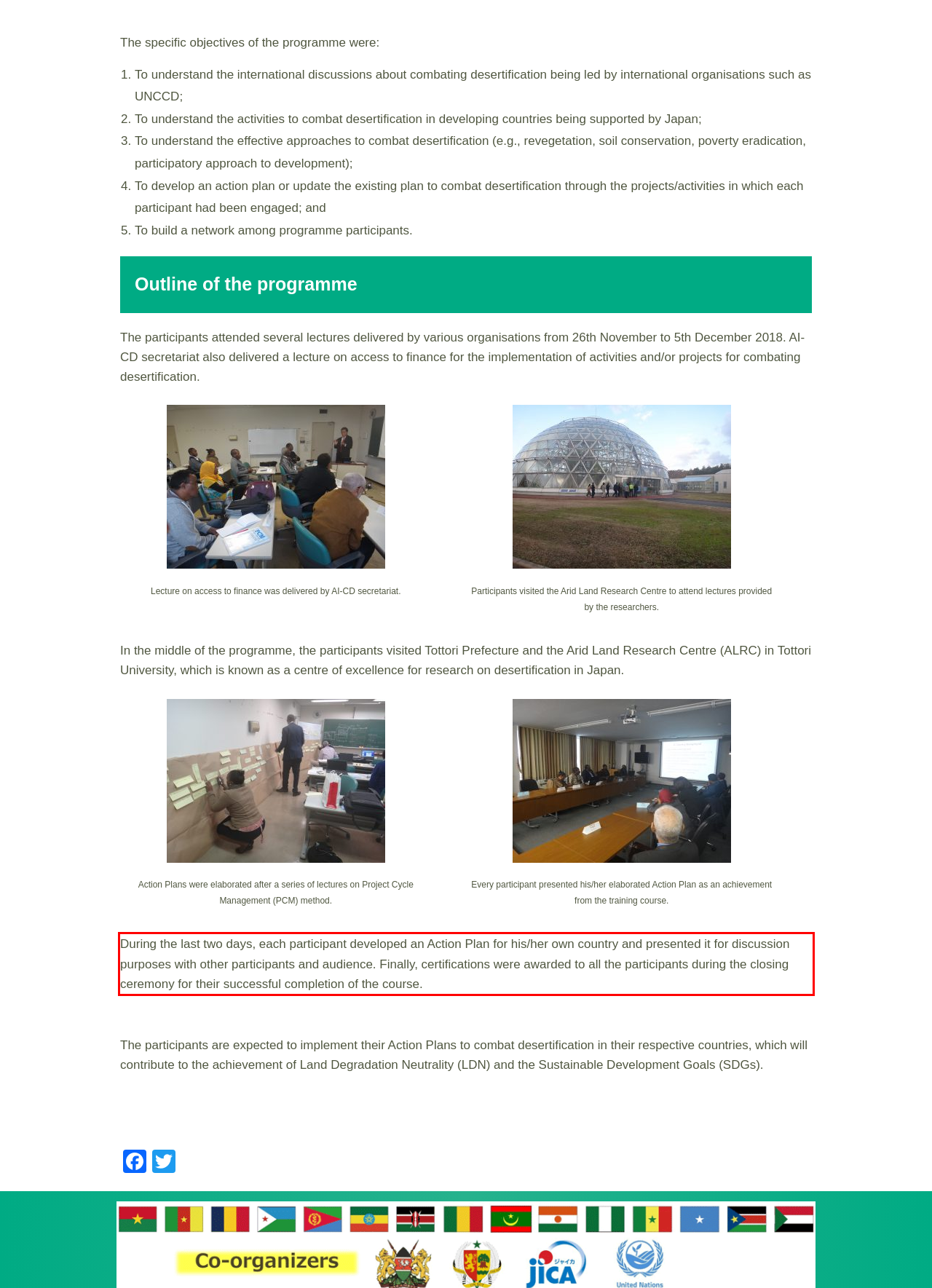From the screenshot of the webpage, locate the red bounding box and extract the text contained within that area.

During the last two days, each participant developed an Action Plan for his/her own country and presented it for discussion purposes with other participants and audience. Finally, certifications were awarded to all the participants during the closing ceremony for their successful completion of the course.